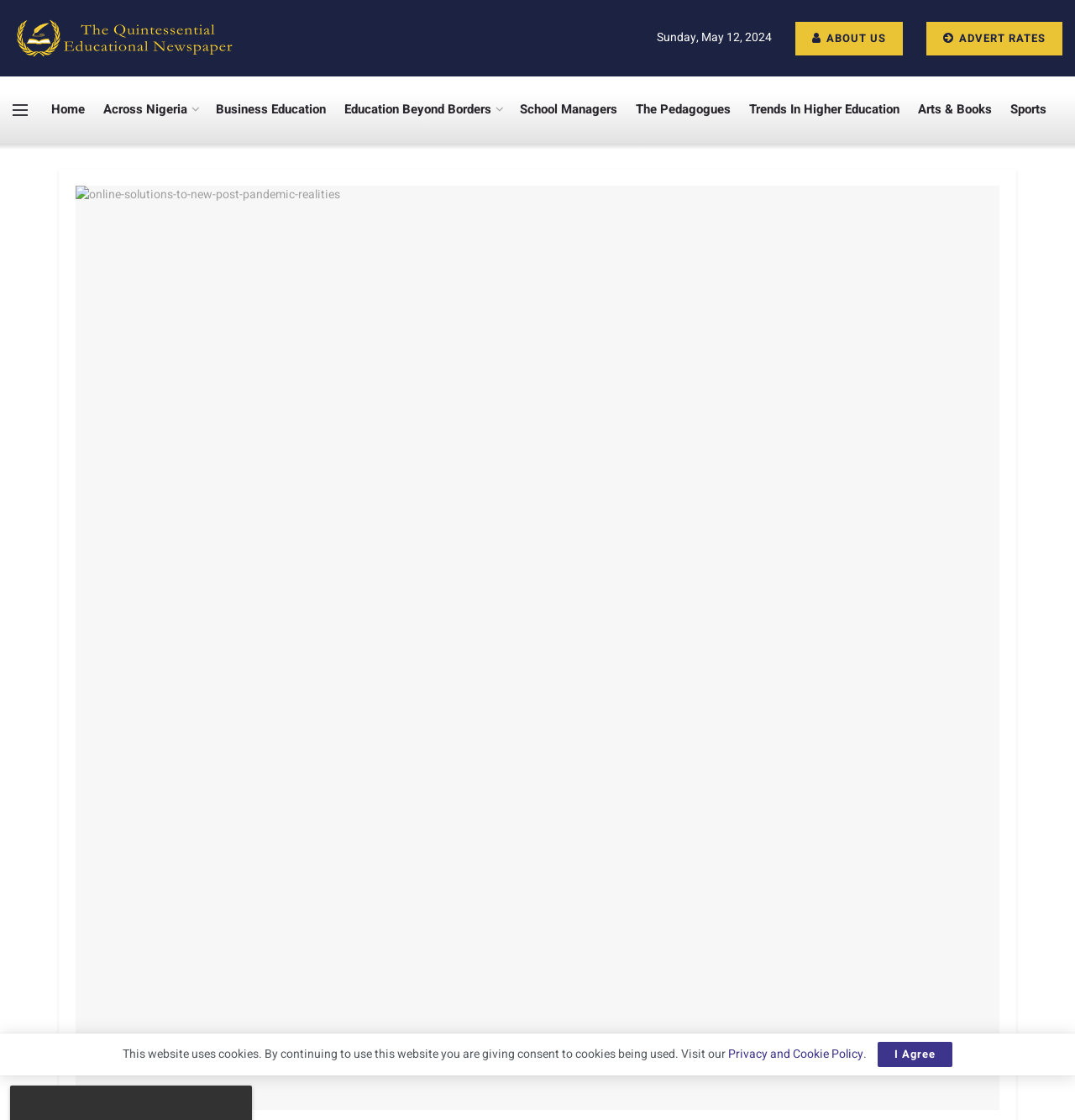Find the bounding box coordinates for the area that must be clicked to perform this action: "Visit the About Us page".

[0.74, 0.019, 0.84, 0.049]